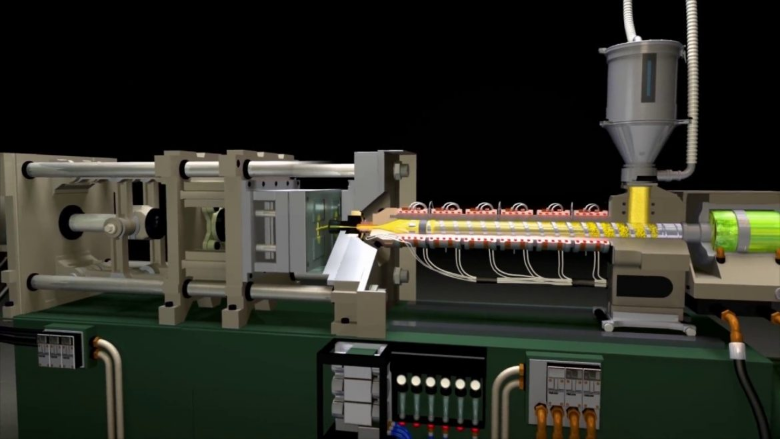Respond to the question with just a single word or phrase: 
What facilitates the operation of the machine?

Hydraulic or pneumatic lines